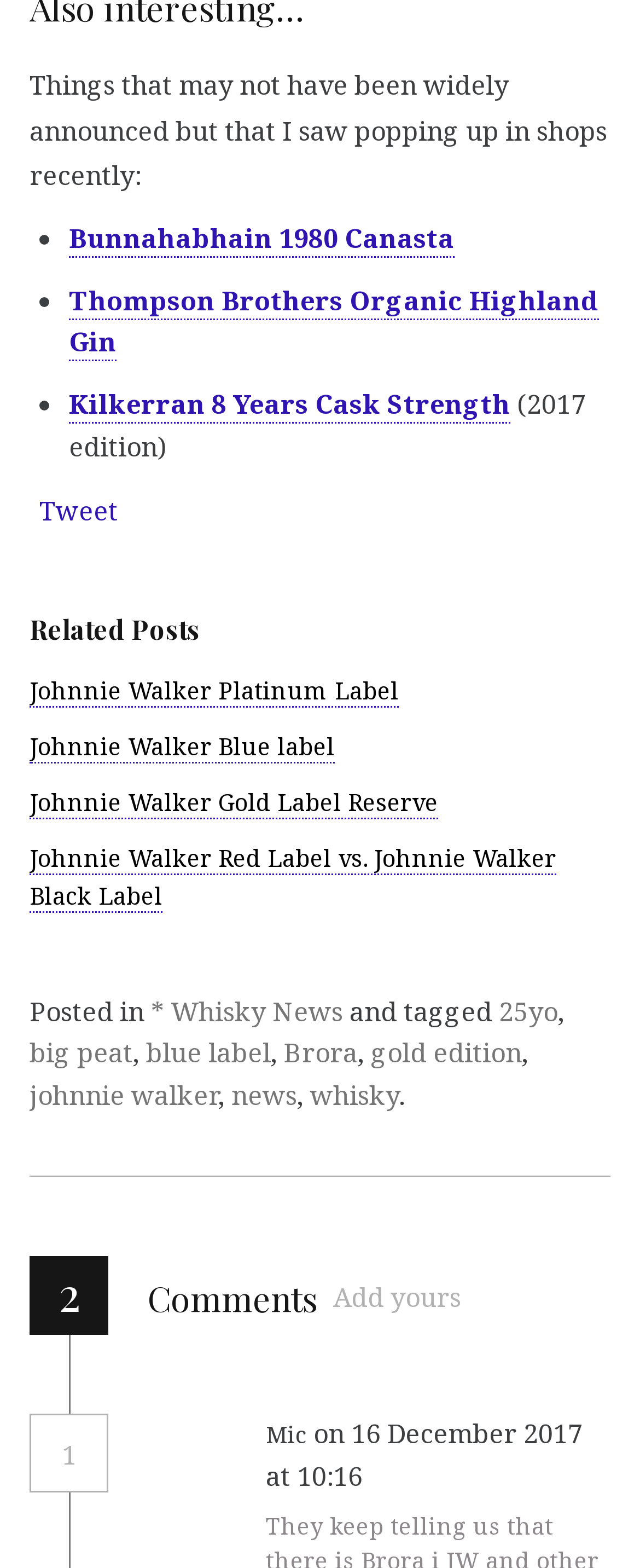What is the category of the post?
Refer to the screenshot and respond with a concise word or phrase.

Whisky News